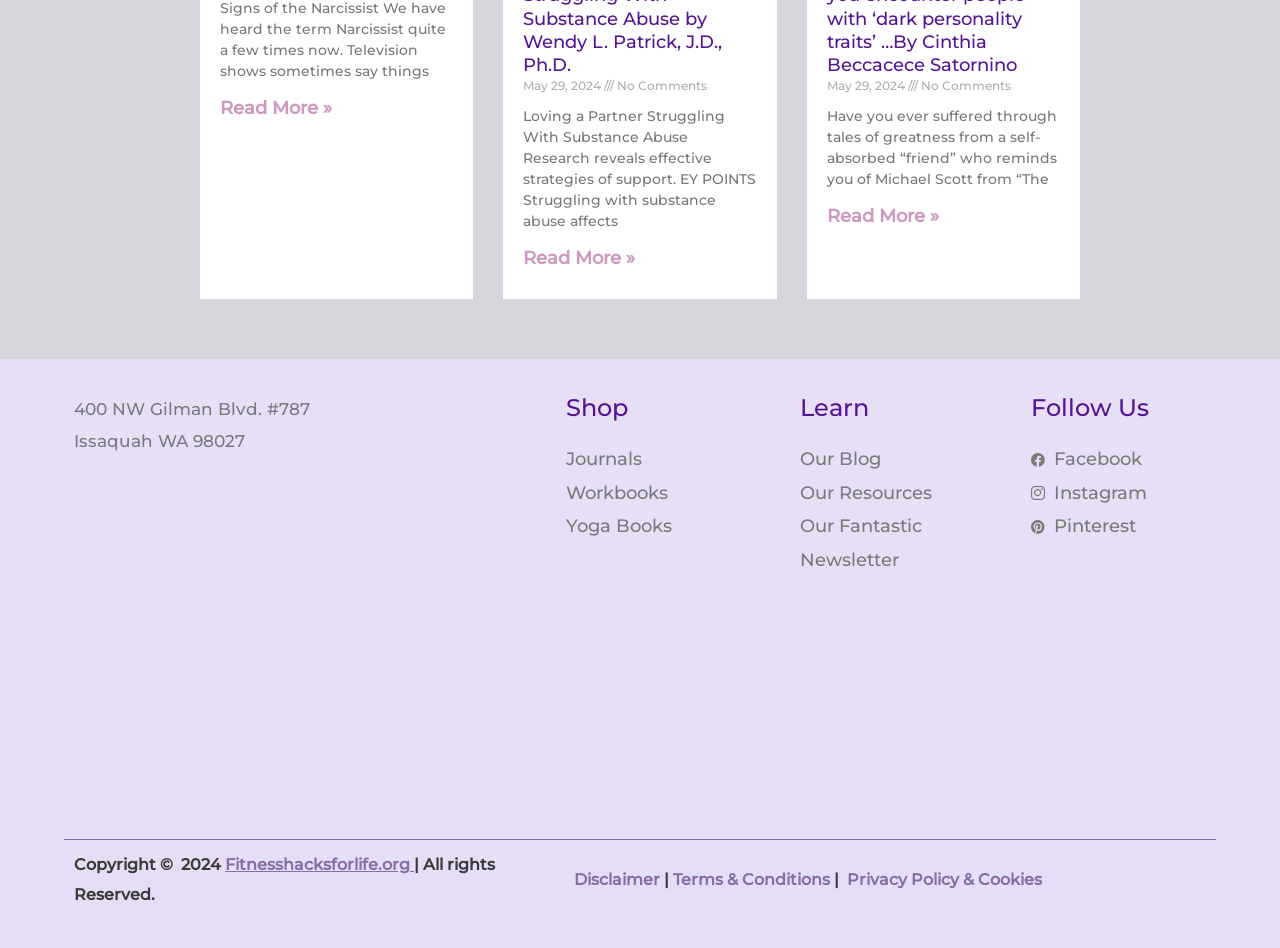What is the copyright year of the website?
Please respond to the question with a detailed and informative answer.

I found the copyright year by looking at the static text element at the bottom of the page, which contains the text 'Copyright © 2024'.